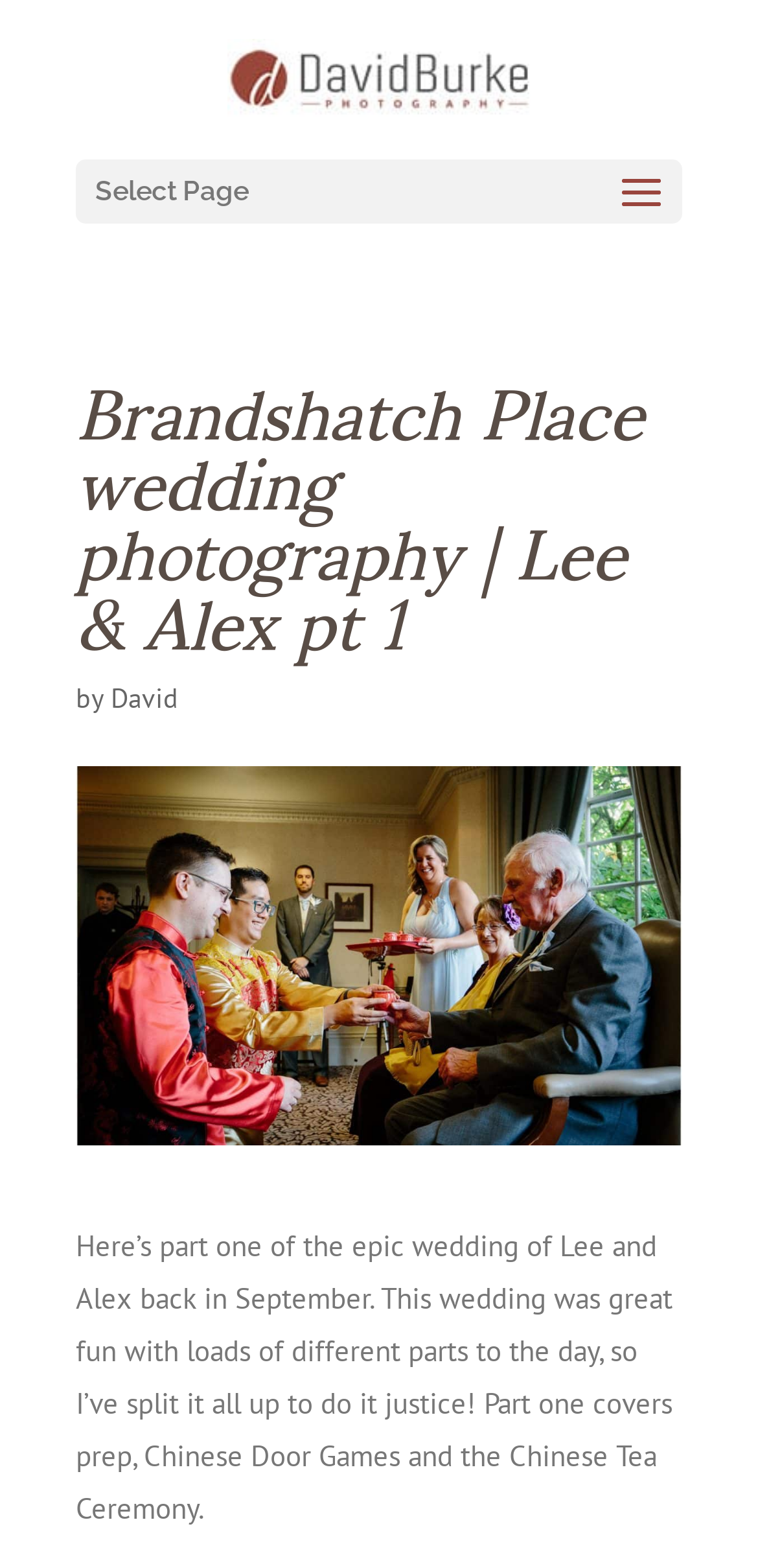Using the information in the image, could you please answer the following question in detail:
How many parts does the wedding coverage have?

I found the answer by reading the StaticText element 'Here’s part one of the epic wedding of Lee and Alex back in September. This wedding was great fun with loads of different parts to the day, so I’ve split it all up to do it justice! Part one covers prep, Chinese Door Games and the Chinese Tea Ceremony.' which mentions 'part one', implying that there are more parts to the wedding coverage.